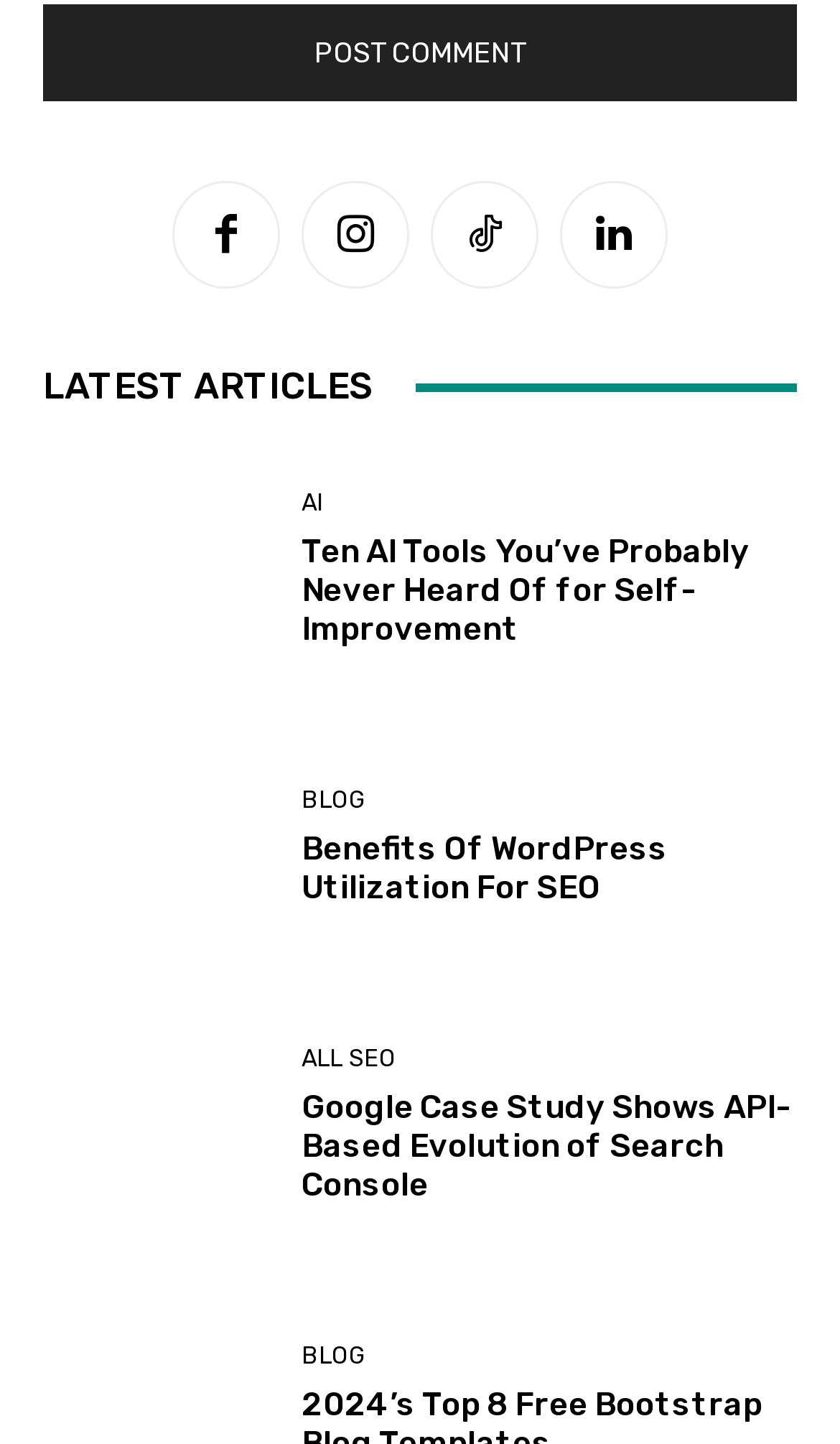Identify the bounding box coordinates for the UI element described as: "Linkedin".

[0.667, 0.126, 0.795, 0.2]